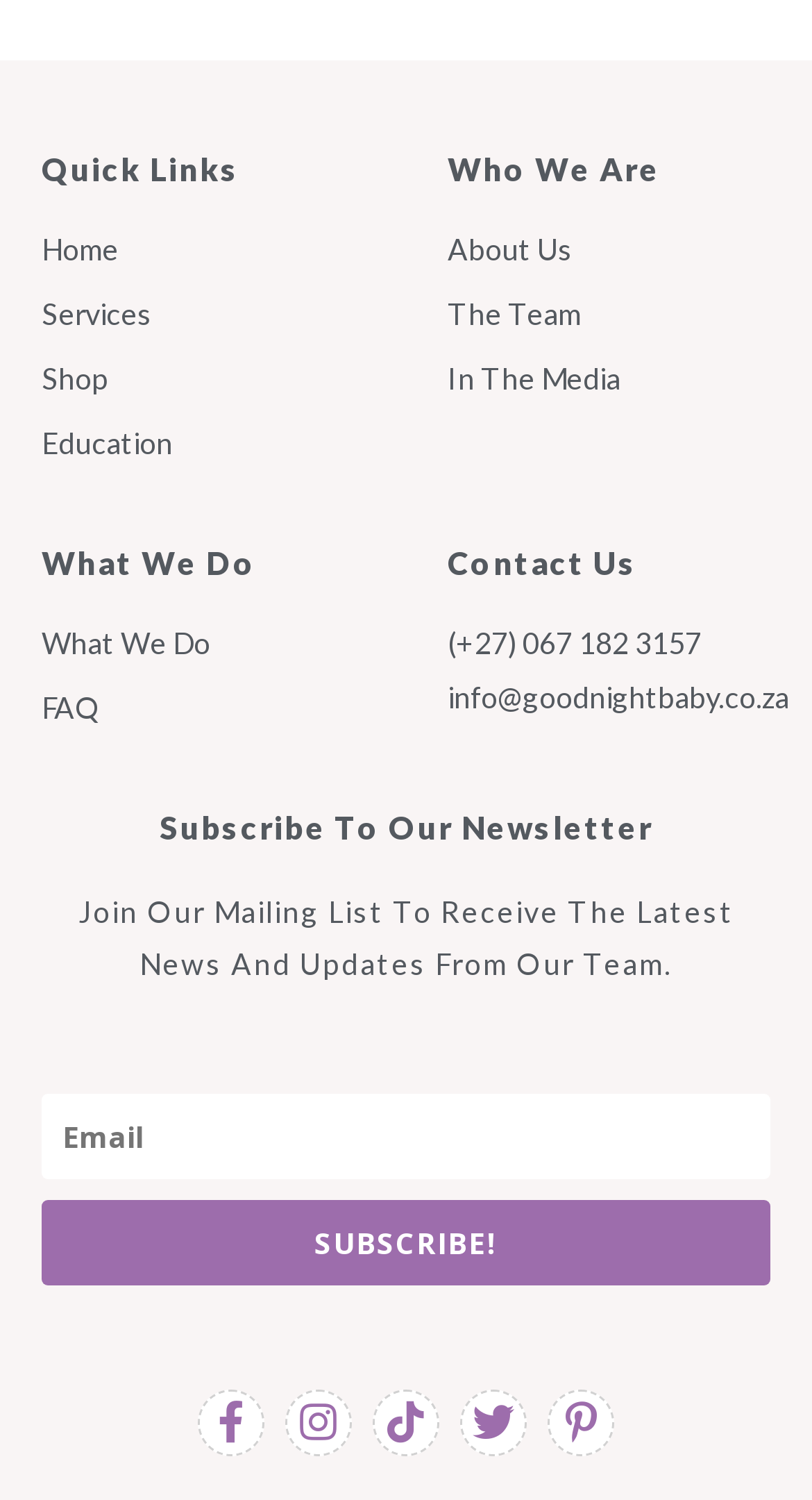Identify the bounding box coordinates of the HTML element based on this description: "(+27) 067 182 3157".

[0.551, 0.414, 0.949, 0.444]